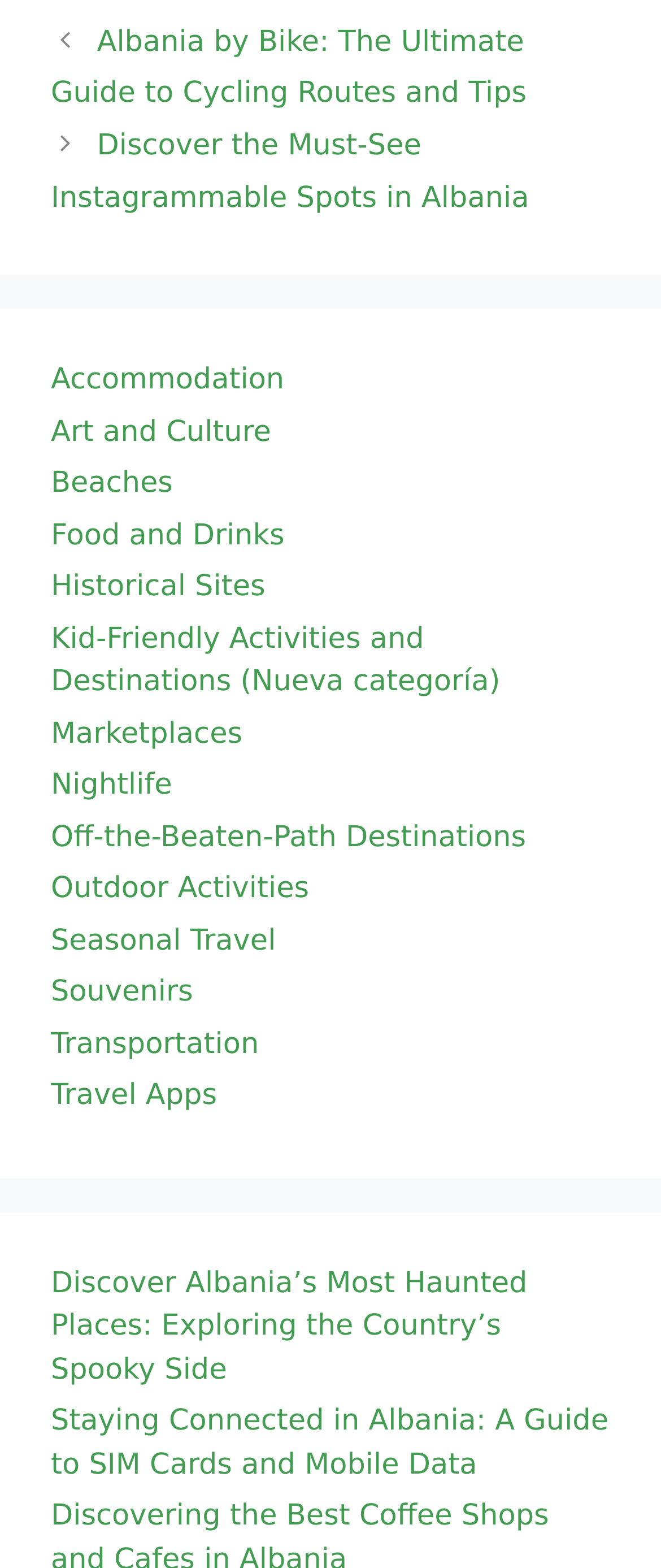How many characters are in the text of the link 'Kid-Friendly Activities and Destinations'?
Look at the image and respond with a one-word or short-phrase answer.

44